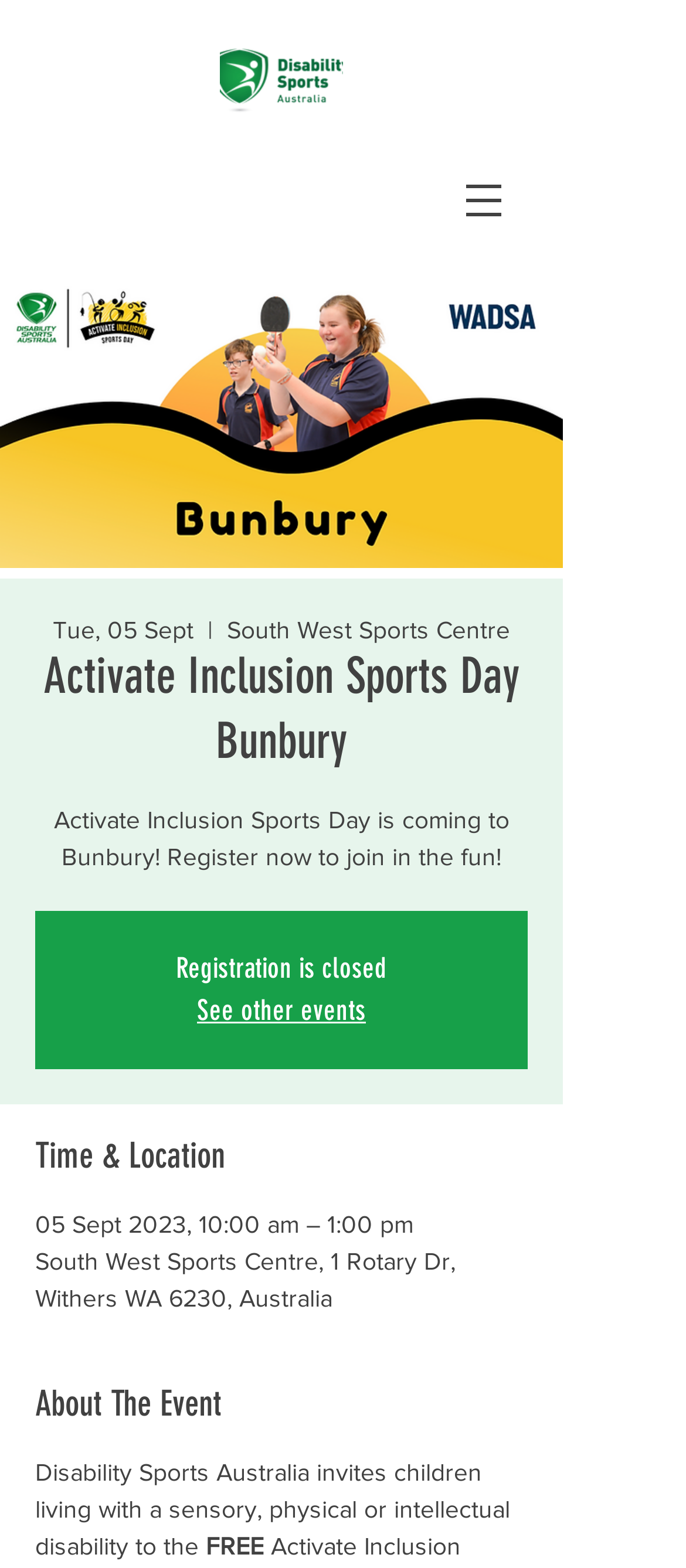Please respond to the question using a single word or phrase:
What is the date of the Activate Inclusion Sports Day event?

05 Sept 2023